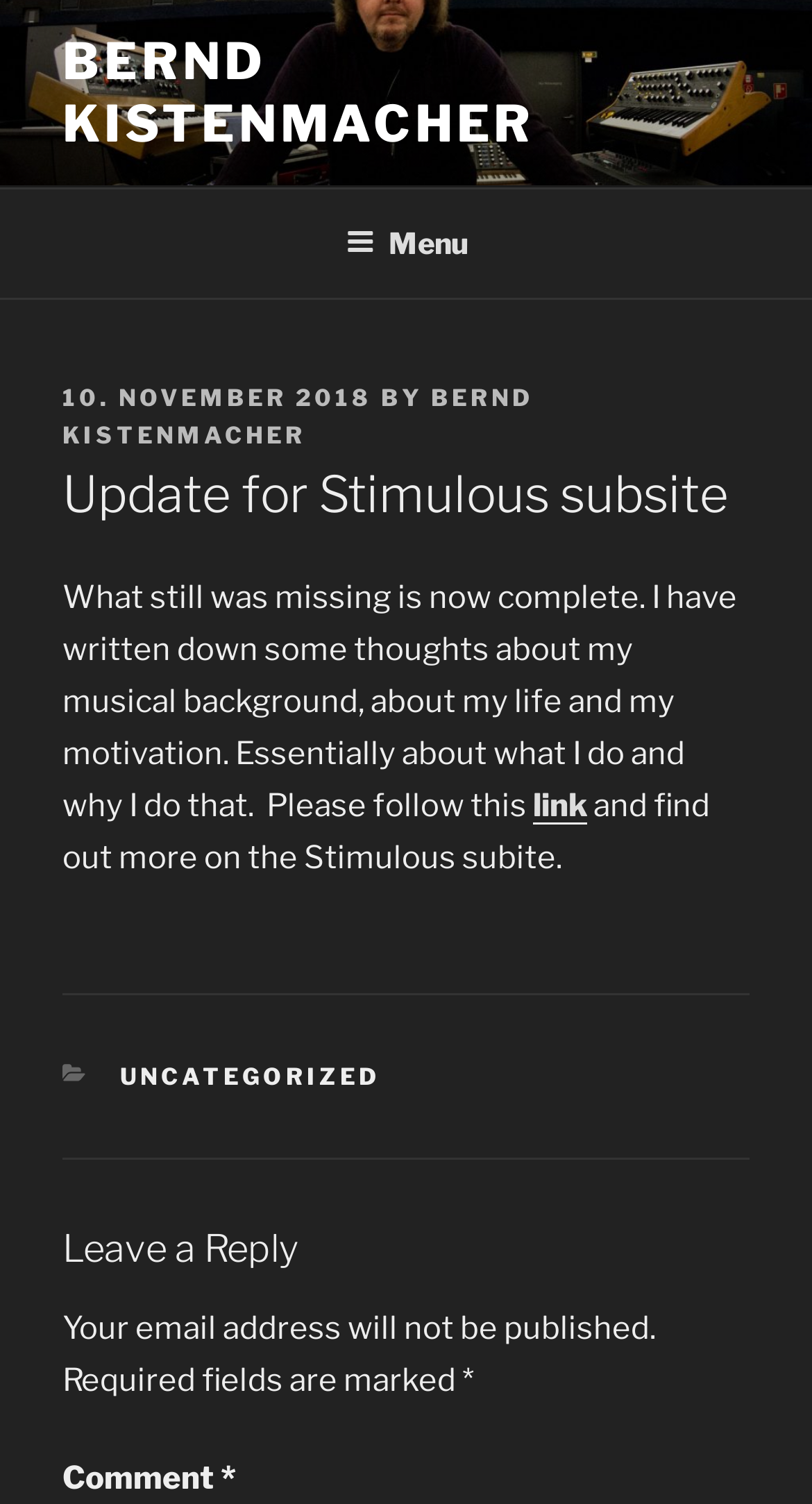What is the author of the post?
Please provide a full and detailed response to the question.

I found the author of the post by looking at the article section, where it says 'BY' followed by the author's name 'BERND KISTENMACHER'.